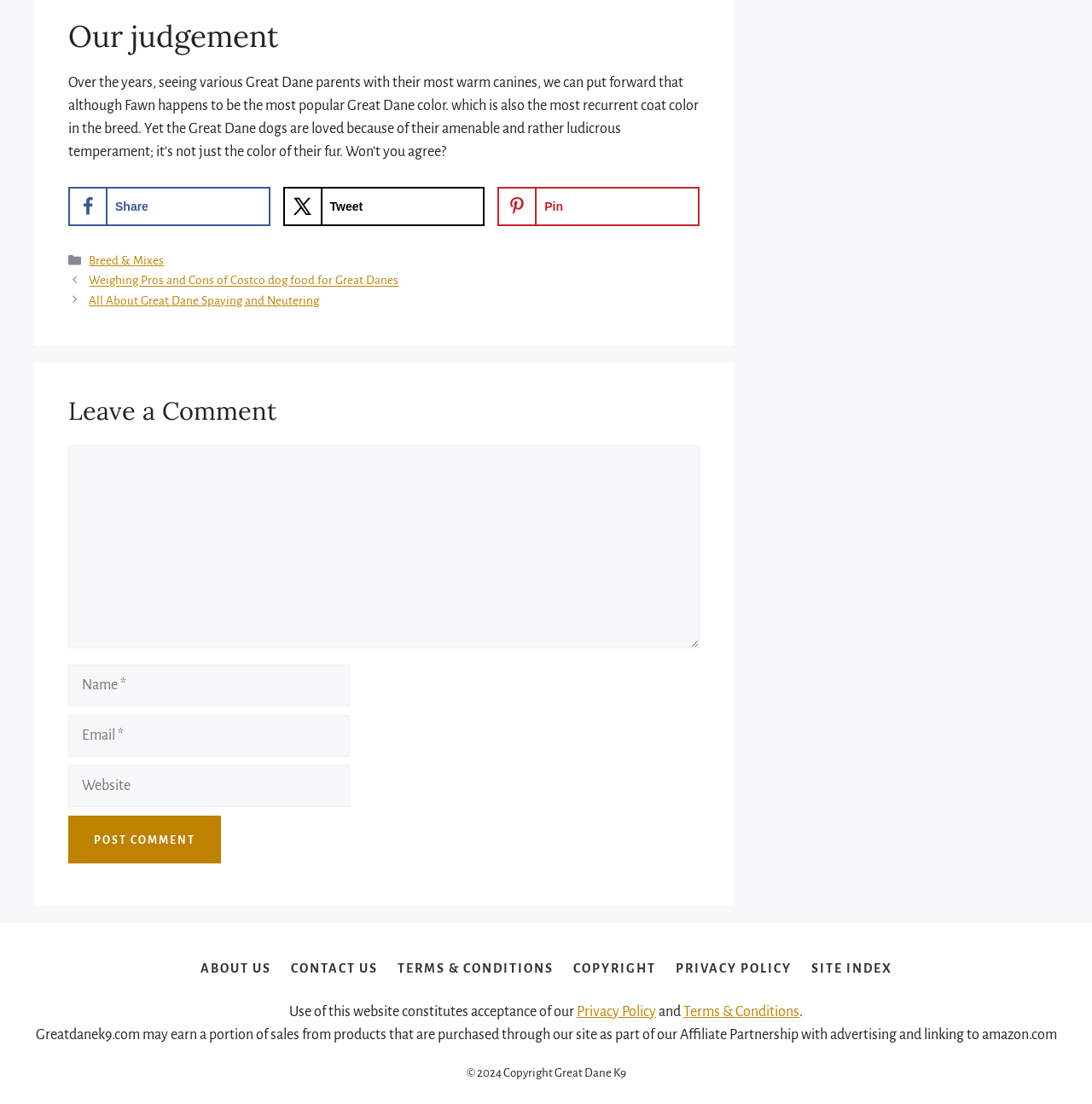Could you highlight the region that needs to be clicked to execute the instruction: "Visit the ABOUT US page"?

[0.175, 0.863, 0.256, 0.891]